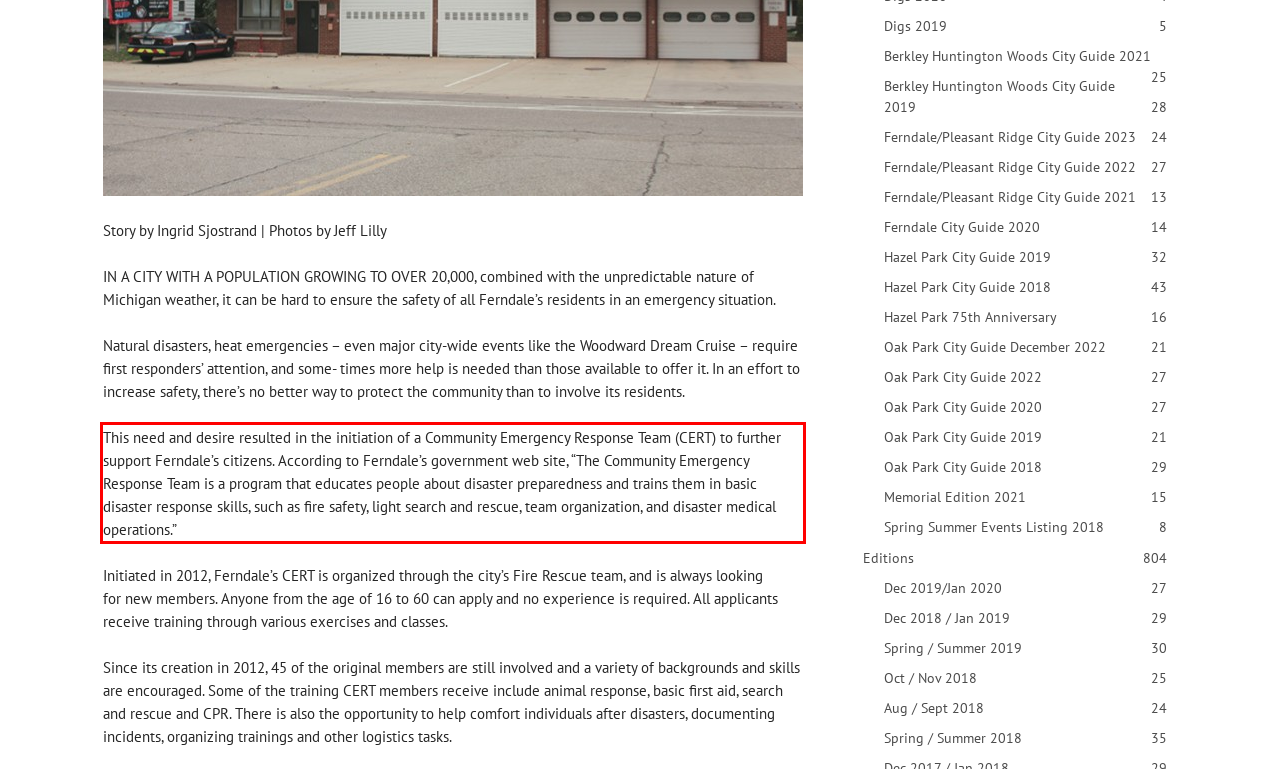There is a UI element on the webpage screenshot marked by a red bounding box. Extract and generate the text content from within this red box.

This need and desire resulted in the initiation of a Community Emergency Response Team (CERT) to further support Ferndale’s citizens. According to Ferndale’s government web site, “The Community Emergency Response Team is a program that educates people about disaster preparedness and trains them in basic disaster response skills, such as fire safety, light search and rescue, team organization, and disaster medical operations.”